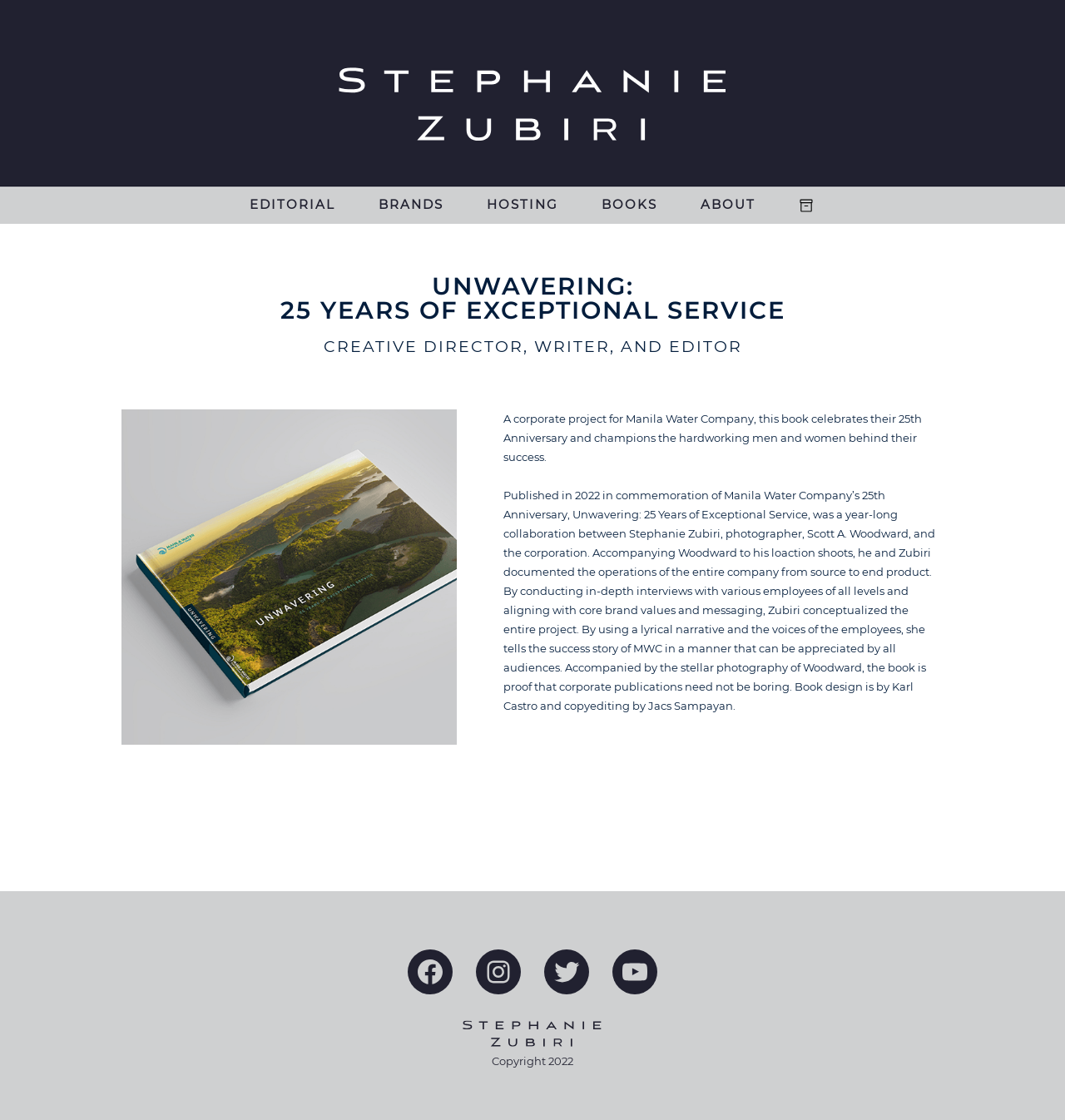What is the name of the photographer?
Refer to the screenshot and deliver a thorough answer to the question presented.

I found the answer by reading the StaticText element that describes the project. The text mentions 'photographer, Scott A. Woodward', which suggests that Scott A. Woodward is the photographer.